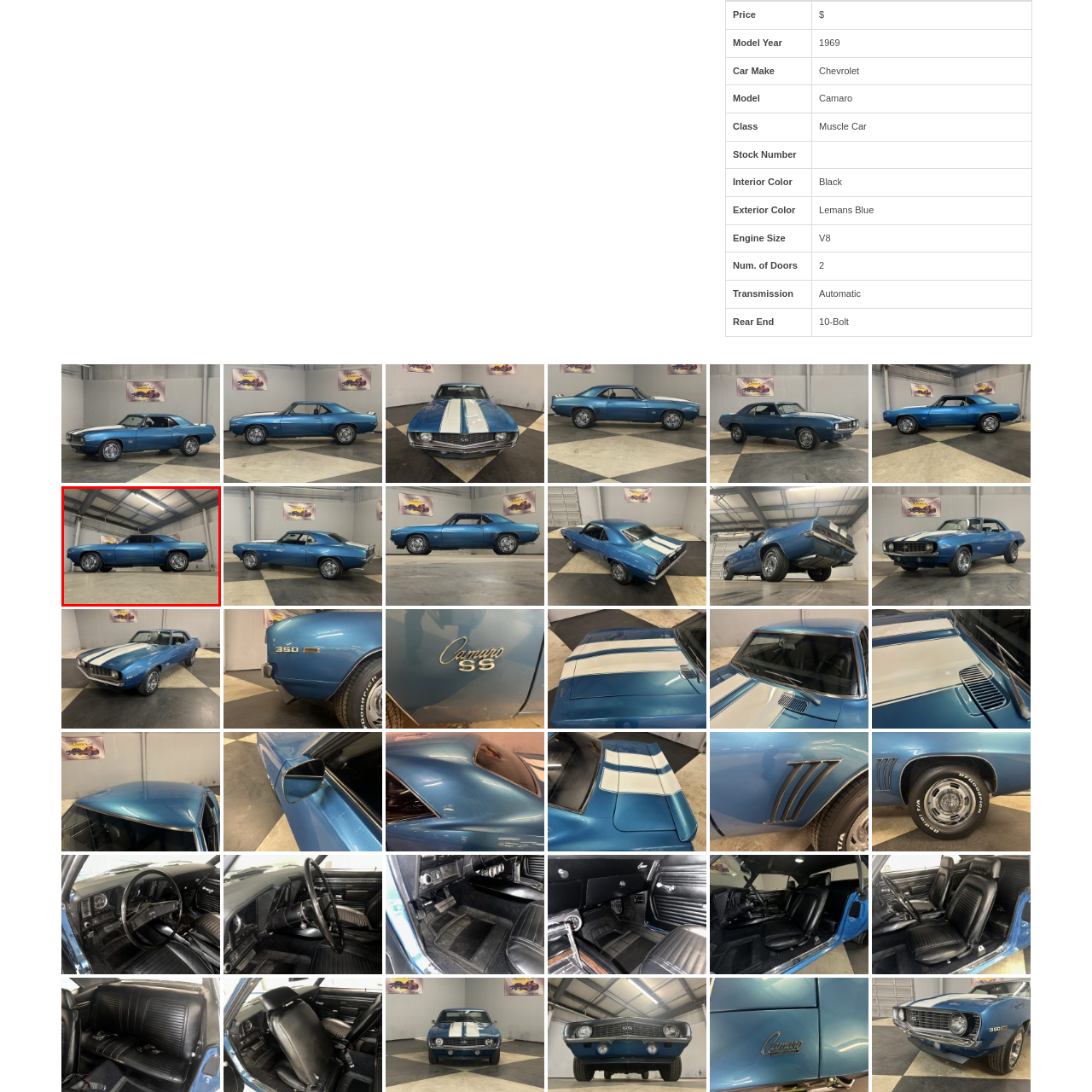Carefully scrutinize the image within the red border and generate a detailed answer to the following query, basing your response on the visual content:
What type of wheels does the car have?

The caption highlights the shiny chrome wheels as an added touch of elegance to the car's overall design, which suggests that the wheels are made of chrome.